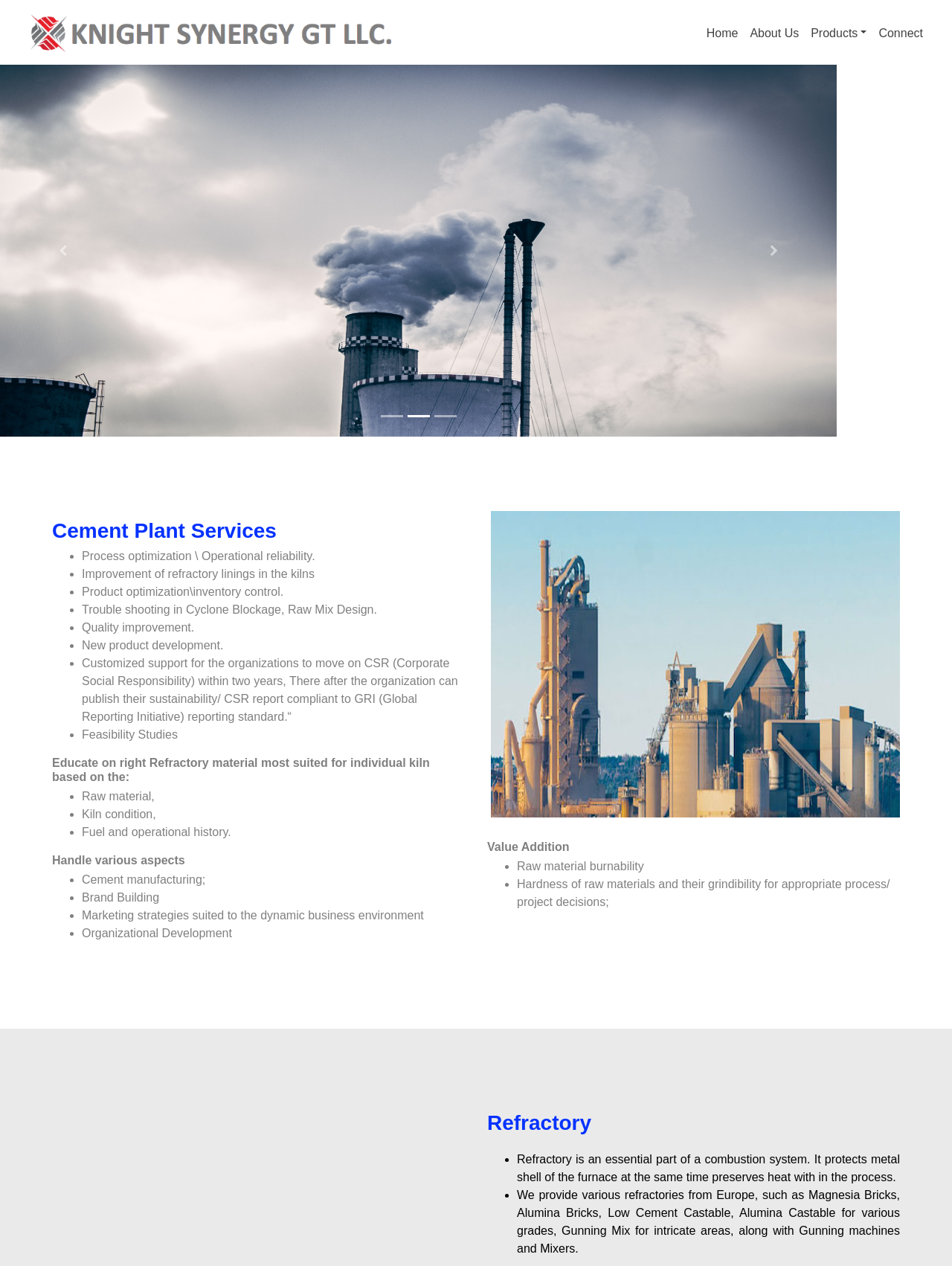Offer a meticulous description of the webpage's structure and content.

The webpage is about KnightSynergy, a company that provides engineering and management services to the cement industry, oil terminals, and well cementing companies. 

At the top left of the page, there is a logo of KnightSynergy, accompanied by a link to the company's homepage. To the right of the logo, there is a navigation menu with links to "Home", "About Us", "Products", and "Connect". 

Below the navigation menu, there is a listbox with a slideshow of images, accompanied by previous and next buttons. 

The main content of the page is divided into several sections, each with a heading. The first section is about "Cement Plant Services", which lists several services provided by the company, including process optimization, improvement of refractory linings, product optimization, and trouble shooting. 

The next section is about educating clients on the right refractory material suited for individual kilns, based on raw material, kiln condition, and fuel and operational history. 

The following section is about handling various aspects, including cement manufacturing, brand building, marketing strategies, and organizational development. 

To the right of these sections, there is an image with a heading "Value Addition", which lists several value-added services provided by the company, including raw material burnability and hardness of raw materials. 

The final section is about refractories, which are essential parts of combustion systems. The company provides various refractories from Europe, including magnesia bricks, alumina bricks, and low cement castable. 

At the bottom right of the page, there is a link with a Facebook icon.